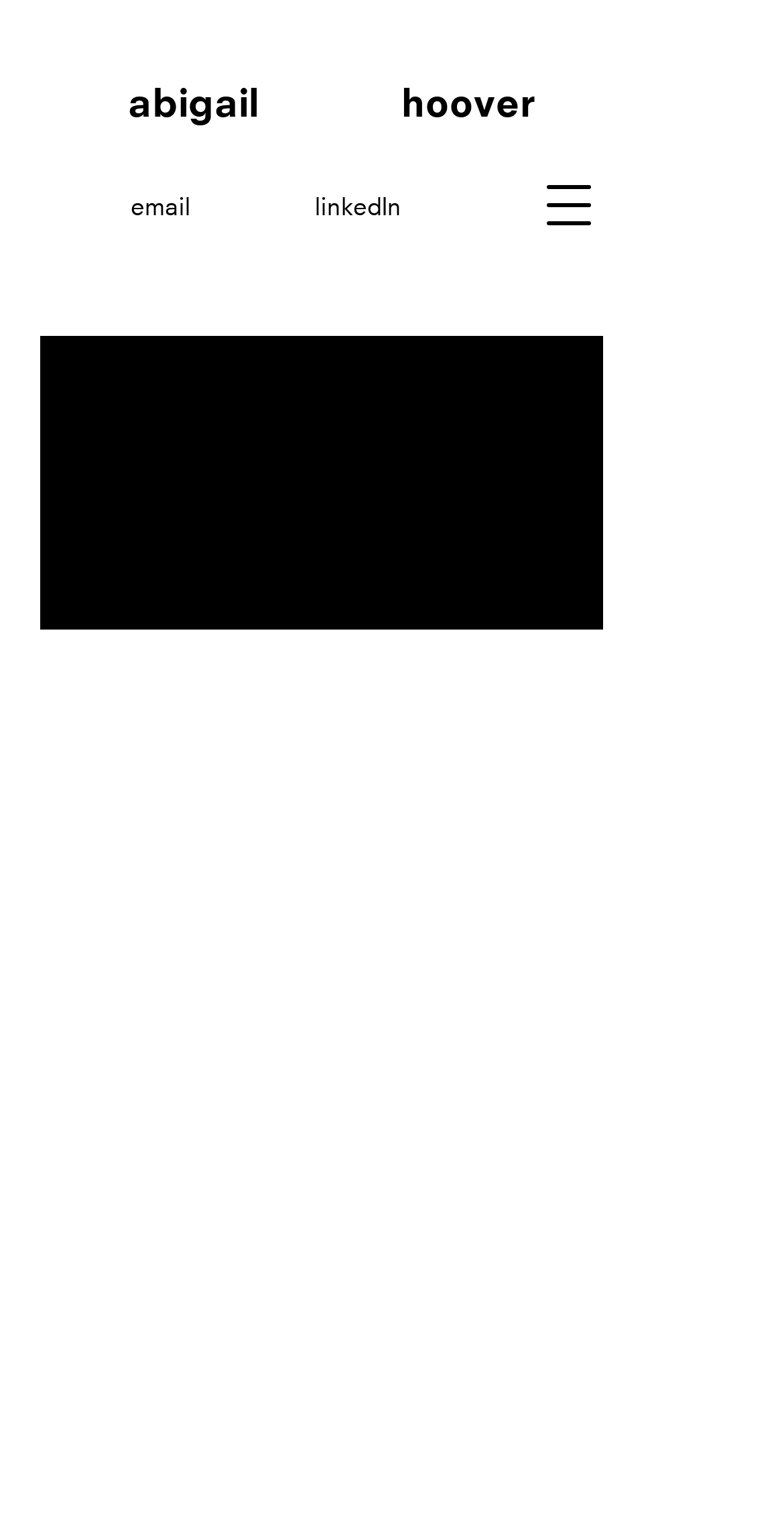What is the type of event where Abigail was a guest speaker in 2023?
Answer the question with a detailed explanation, including all necessary information.

The event type can be found in the StaticText element '11. 2023- Virtually Recorded' with bounding box coordinates [0.051, 0.57, 0.526, 0.588].